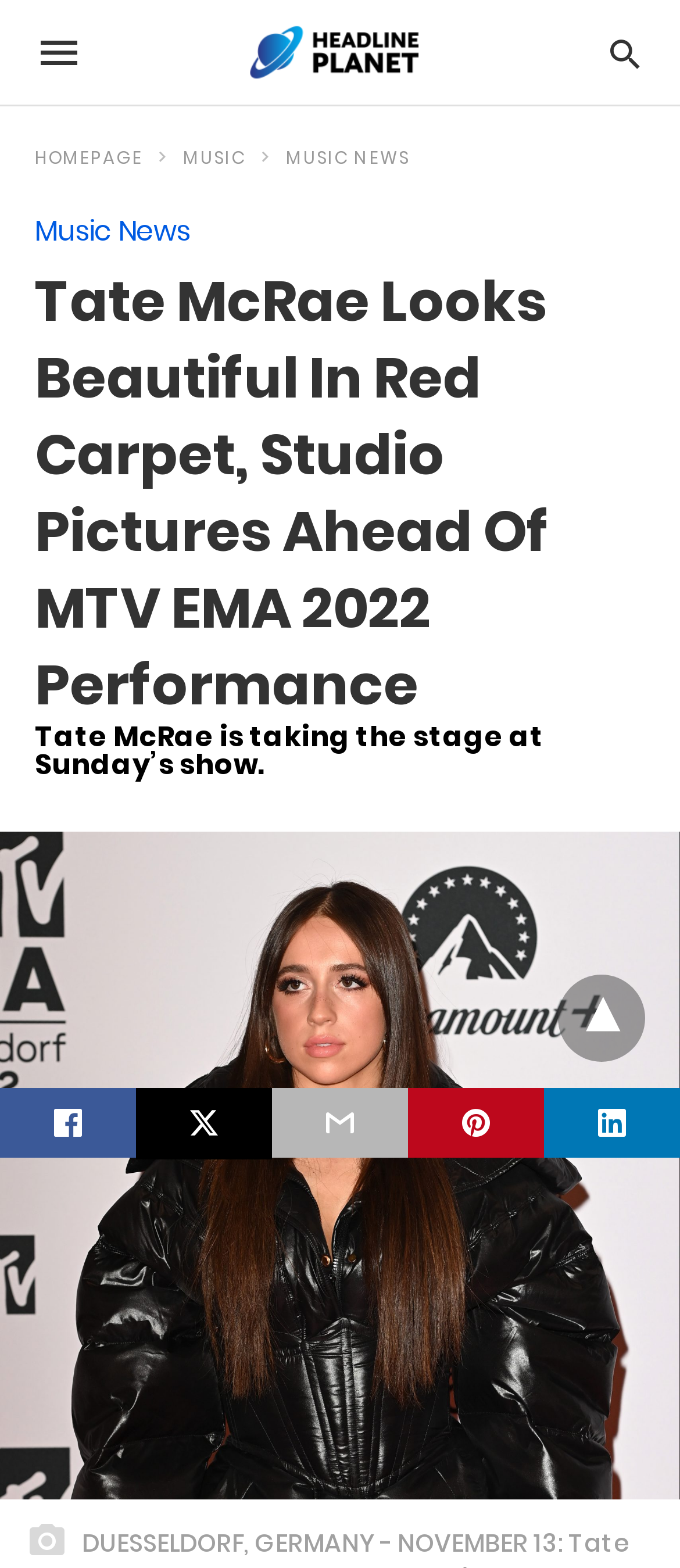What is the color of Tate McRae's dress on the red carpet?
Using the image as a reference, deliver a detailed and thorough answer to the question.

The webpage mentions 'Tate McRae Looks Beautiful In Red Carpet' and has an image of her on the red carpet, implying that she is wearing a red dress.